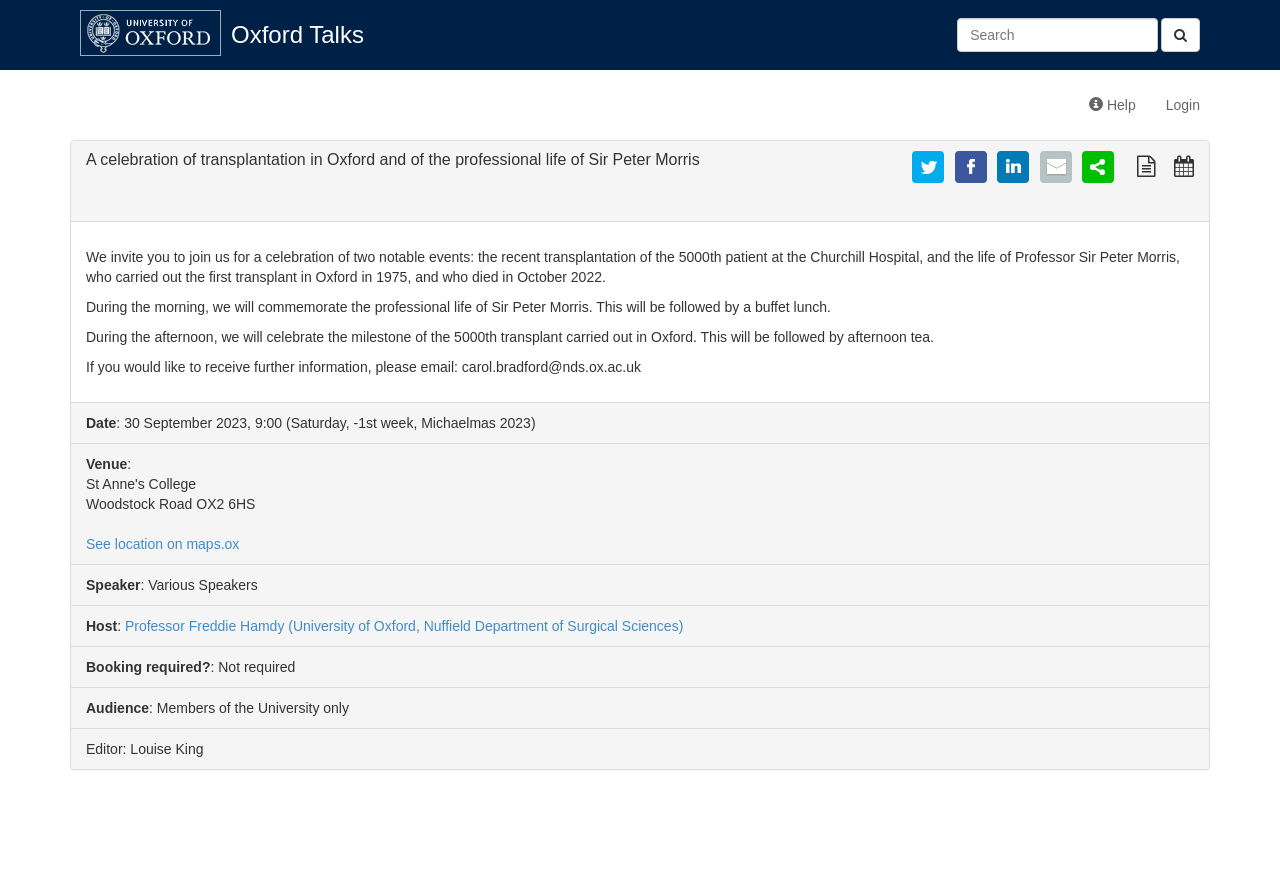Using the given description, provide the bounding box coordinates formatted as (top-left x, top-left y, bottom-right x, bottom-right y), with all values being floating point numbers between 0 and 1. Description: Oxford Talks

[0.169, 0.011, 0.296, 0.067]